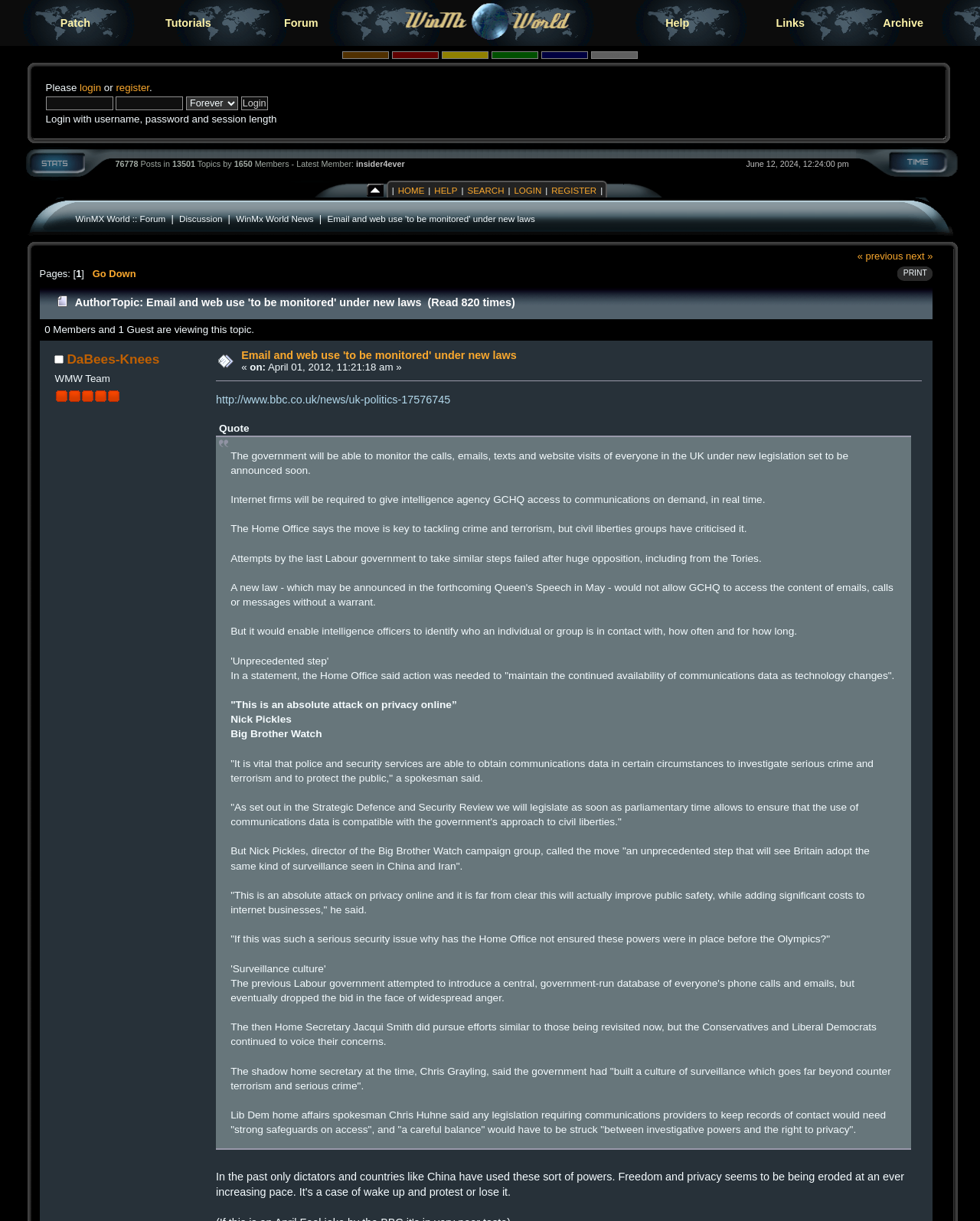What is the purpose of the buttons with different colors?
Please analyze the image and answer the question with as much detail as possible.

The buttons with different colors, such as brown, red, golden, green, blue, and silver, are likely login options for users to choose from. This can be inferred from their location on the webpage and their proximity to the login form.